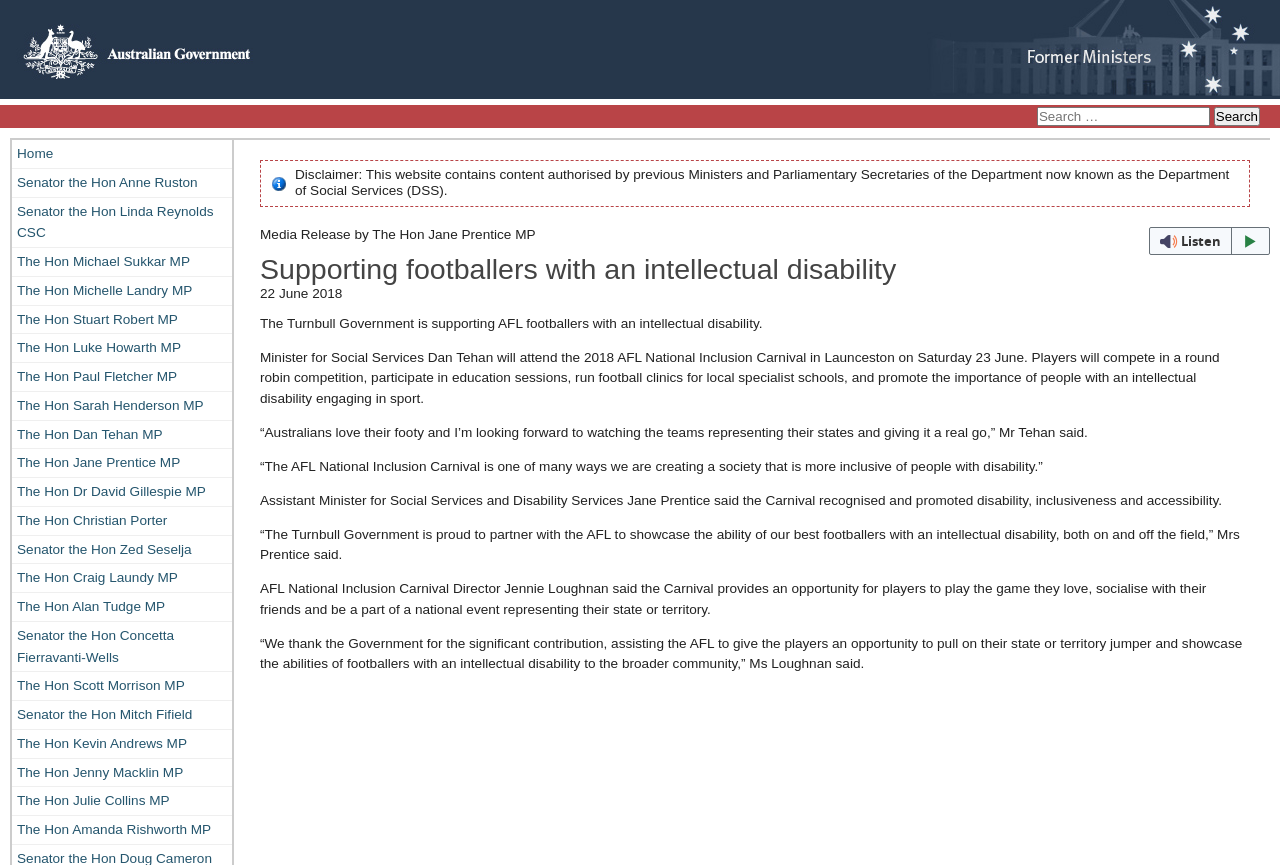Please determine the bounding box coordinates of the clickable area required to carry out the following instruction: "Click on the Australian Government link". The coordinates must be four float numbers between 0 and 1, represented as [left, top, right, bottom].

[0.0, 0.097, 0.198, 0.114]